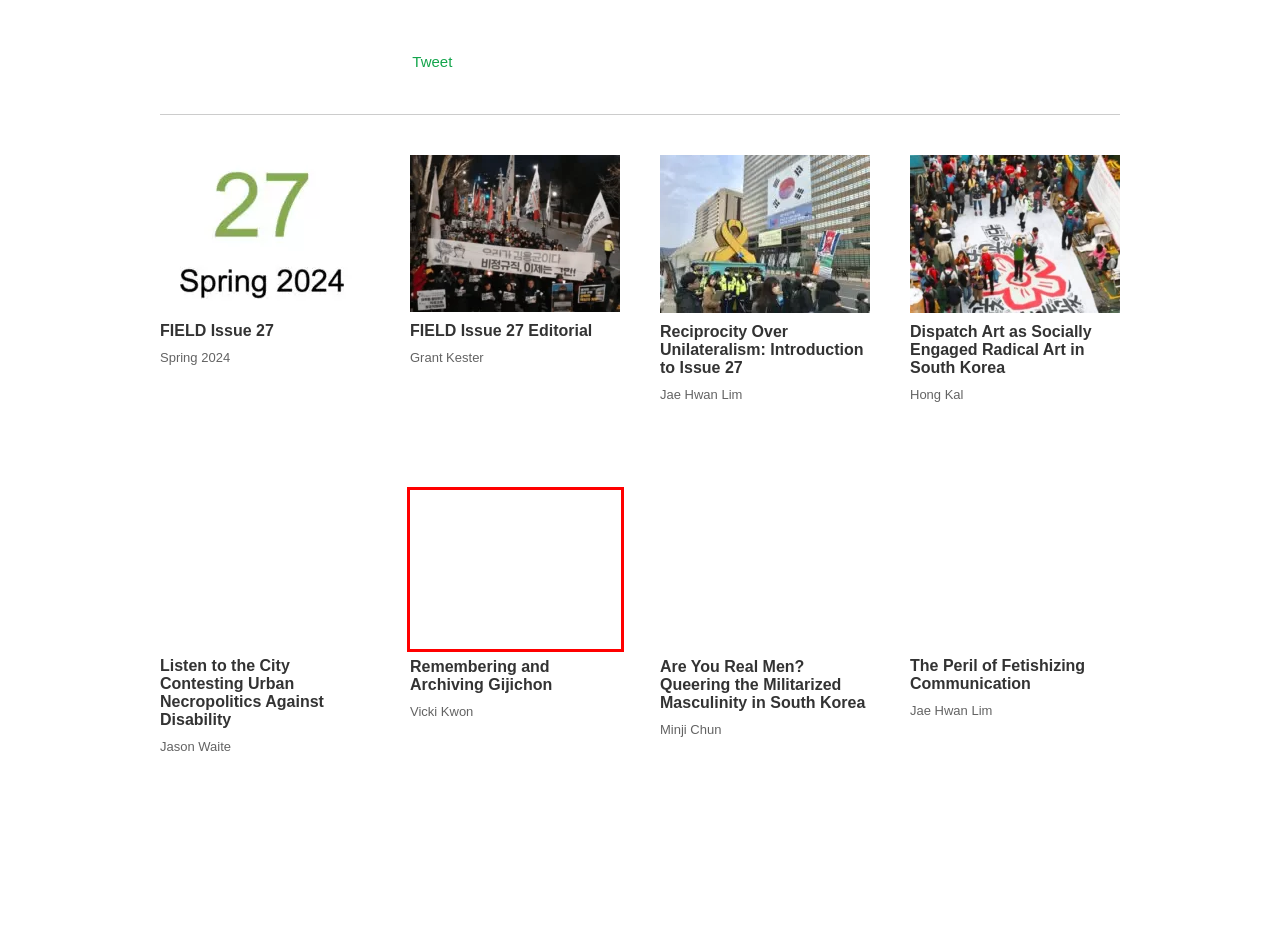You are provided with a screenshot of a webpage highlighting a UI element with a red bounding box. Choose the most suitable webpage description that matches the new page after clicking the element in the bounding box. Here are the candidates:
A. Listen to the City Contesting Urban Necropolitics Against Disability | FIELD
B. The Peril of Fetishizing Communication | FIELD
C. FIELD Issue 27 Editorial | FIELD
D. Dispatch Art as Socially Engaged Radical Art in South Korea | FIELD
E. Remembering and Archiving Gijichon | FIELD
F. FIELD Issue 27 | FIELD
G. Are You Real Men? Queering the Militarized Masculinity in South Korea | FIELD
H. Reciprocity Over Unilateralism: Introduction to Issue 27 | FIELD

E